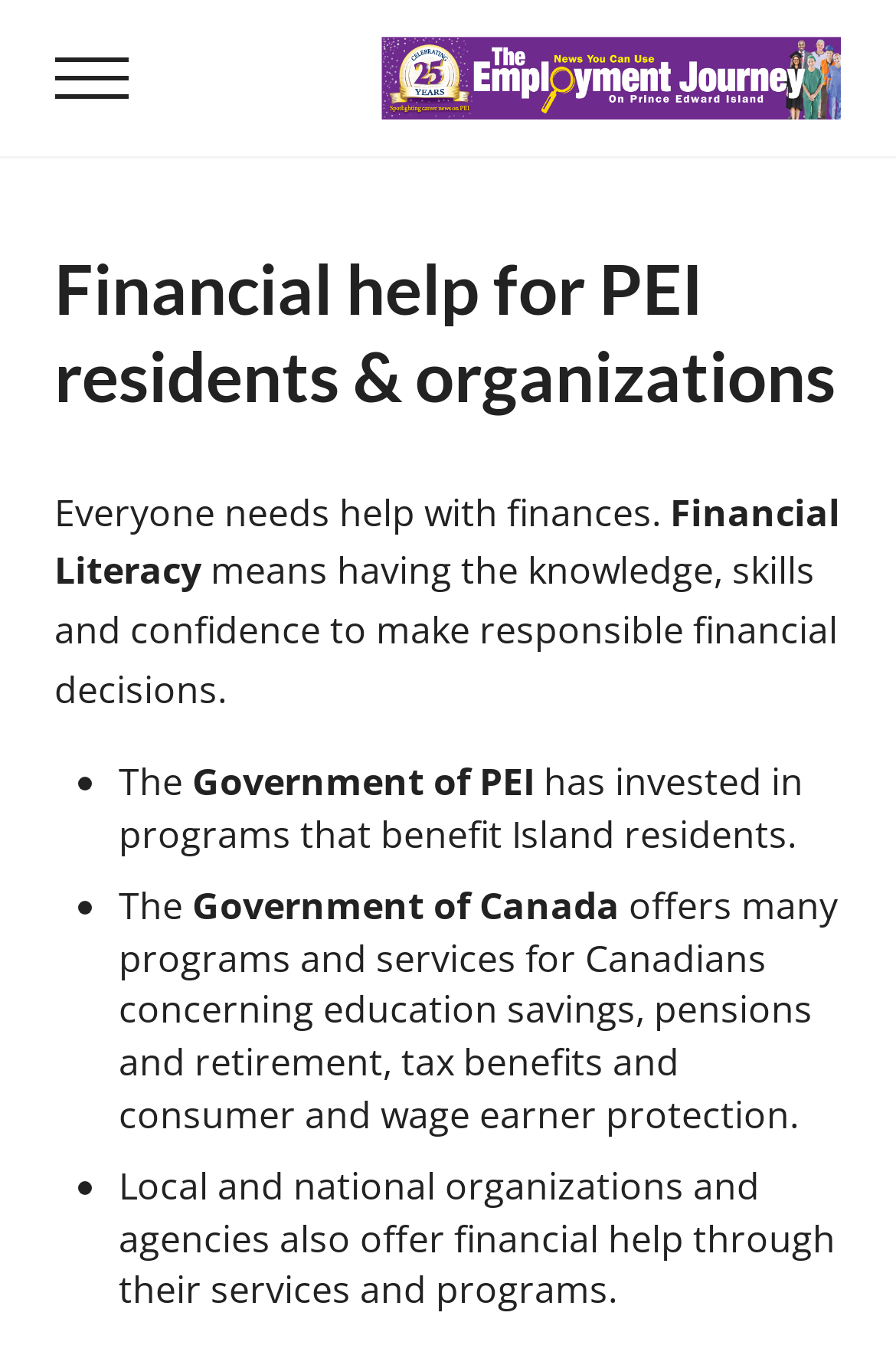Identify the bounding box coordinates for the UI element described by the following text: "Menu". Provide the coordinates as four float numbers between 0 and 1, in the format [left, top, right, bottom].

[0.061, 0.03, 0.143, 0.085]